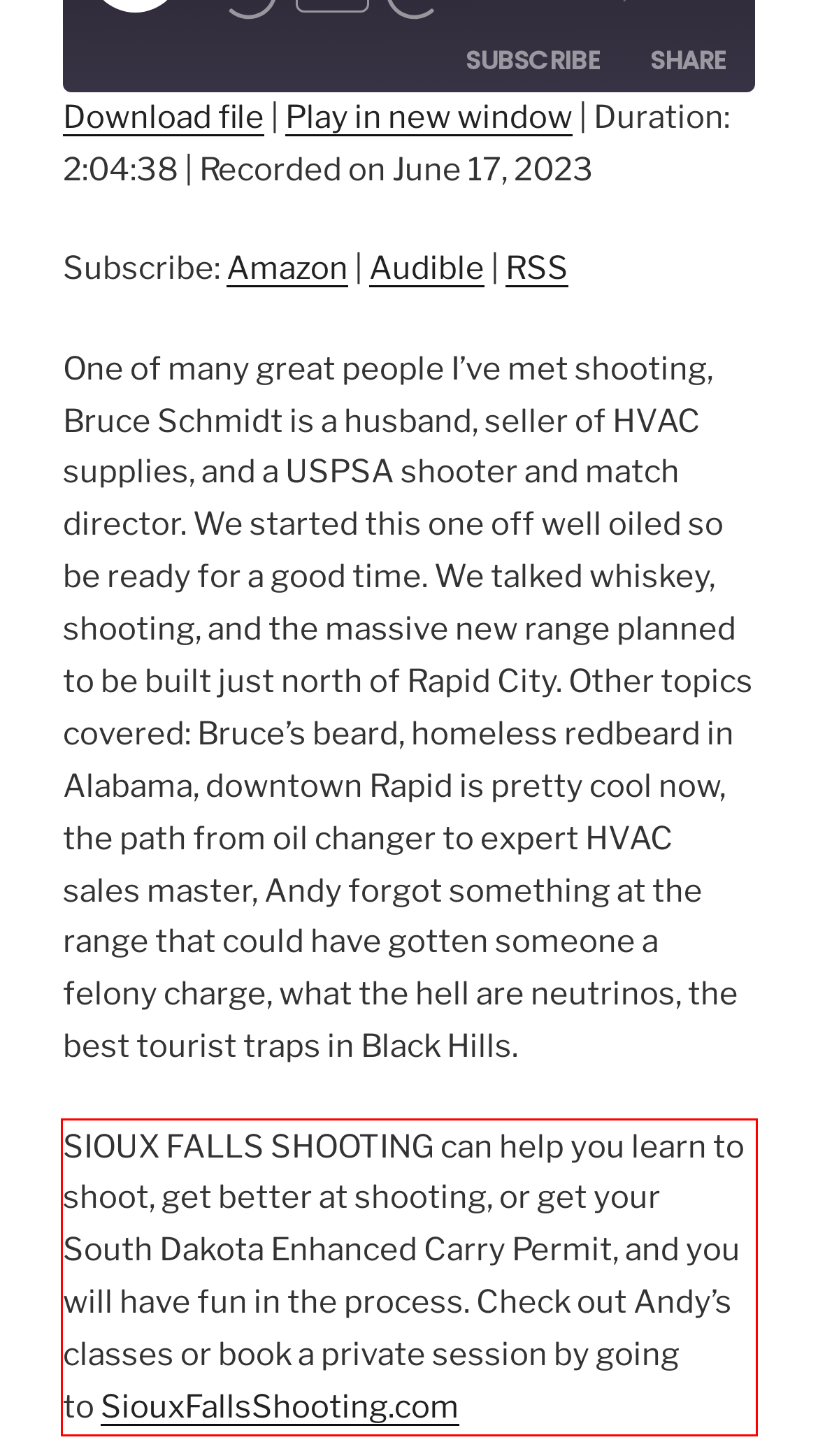You have a screenshot of a webpage with a red bounding box. Identify and extract the text content located inside the red bounding box.

SIOUX FALLS SHOOTING can help you learn to shoot, get better at shooting, or get your South Dakota Enhanced Carry Permit, and you will have fun in the process. Check out Andy’s classes or book a private session by going to SiouxFallsShooting.com